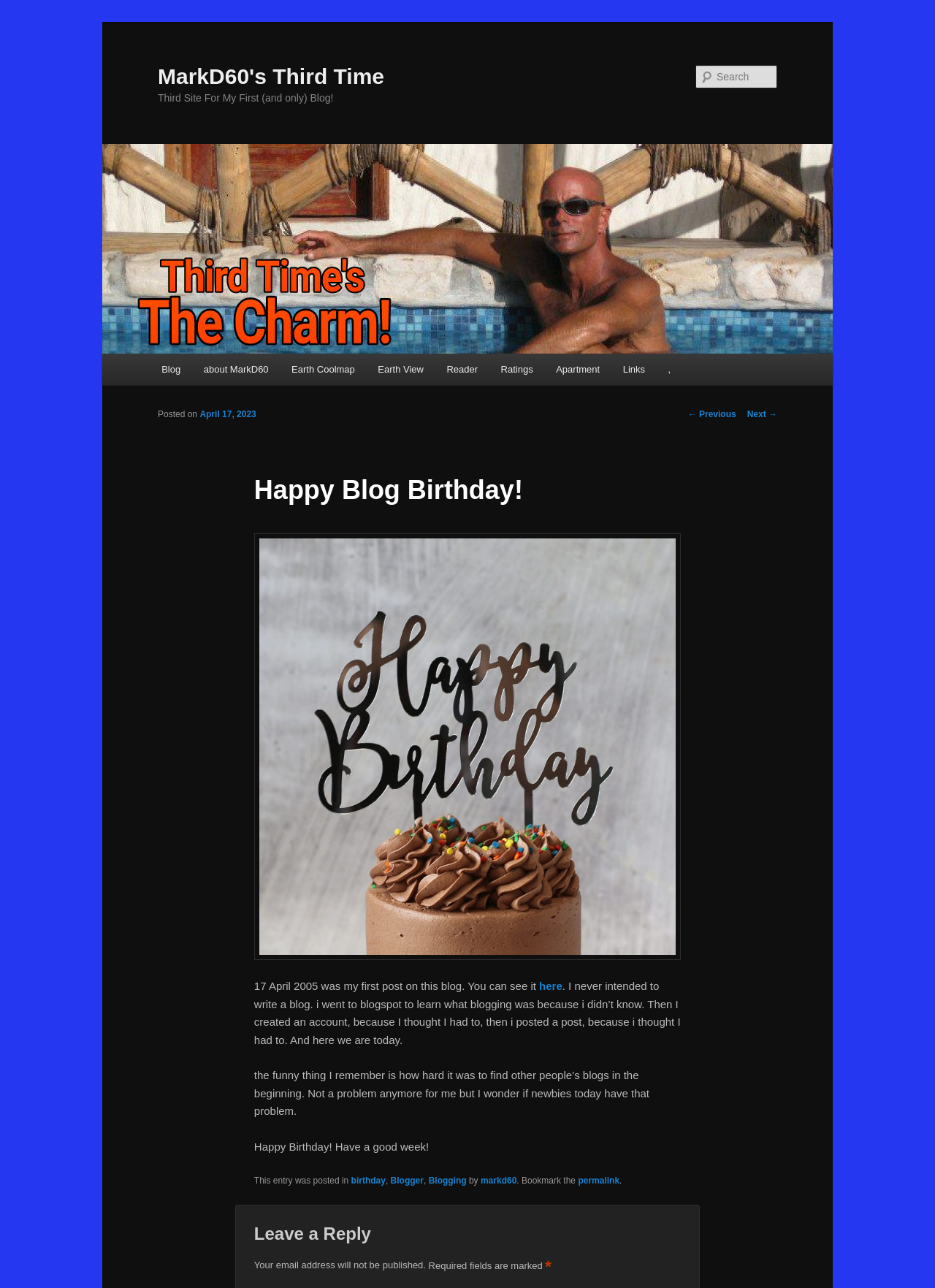Could you highlight the region that needs to be clicked to execute the instruction: "View the Earth Coolmap"?

[0.299, 0.274, 0.392, 0.299]